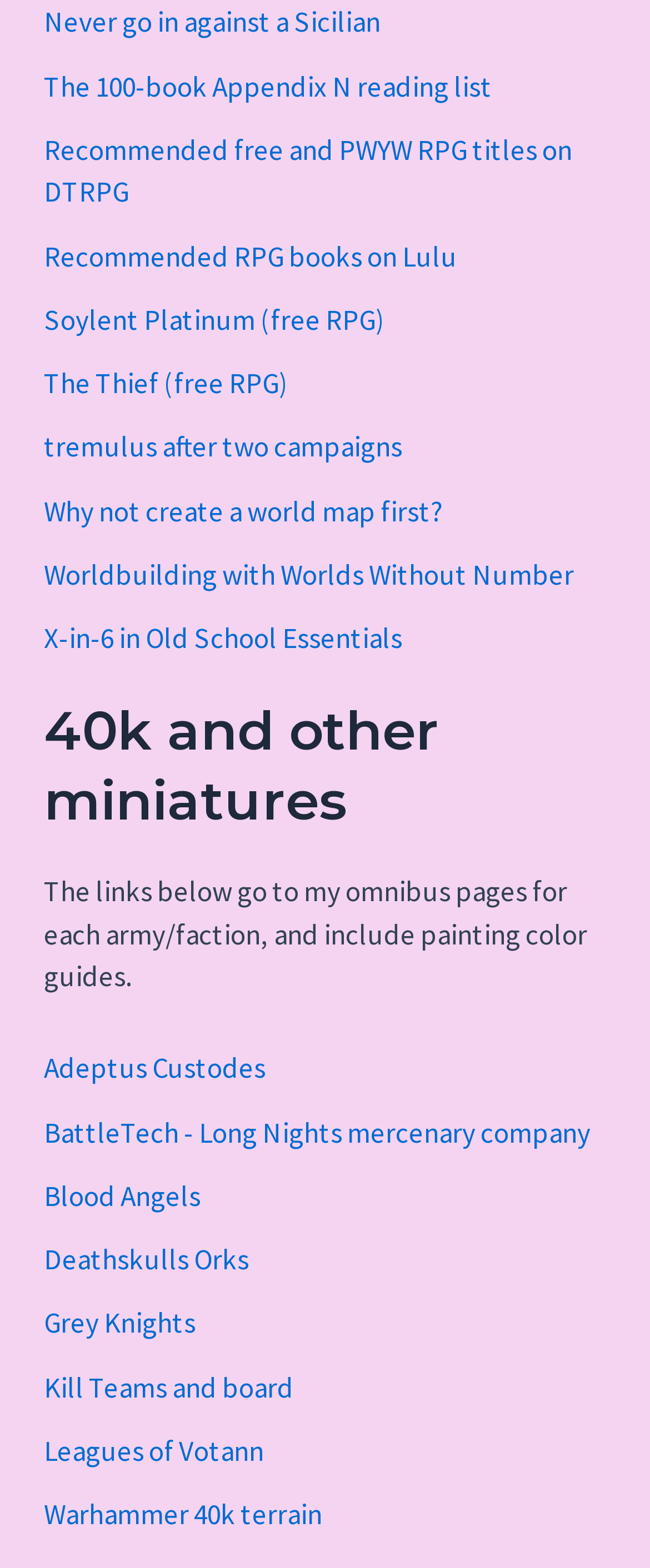Identify the bounding box coordinates necessary to click and complete the given instruction: "Explore the Adeptus Custodes omnibus page".

[0.067, 0.67, 0.408, 0.693]